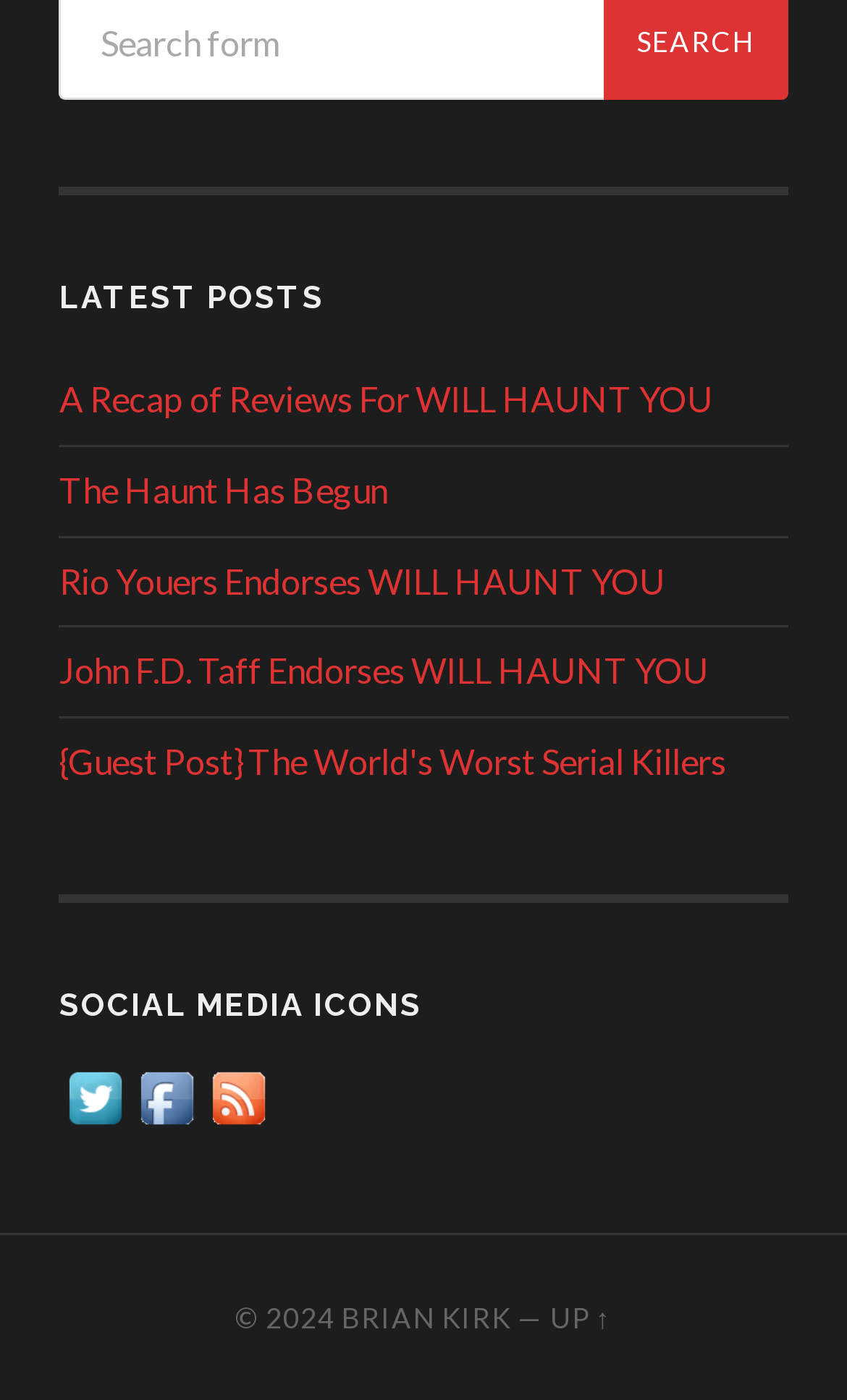Please determine the bounding box of the UI element that matches this description: title="Visit Us On Facebook". The coordinates should be given as (top-left x, top-left y, bottom-right x, bottom-right y), with all values between 0 and 1.

[0.155, 0.785, 0.239, 0.815]